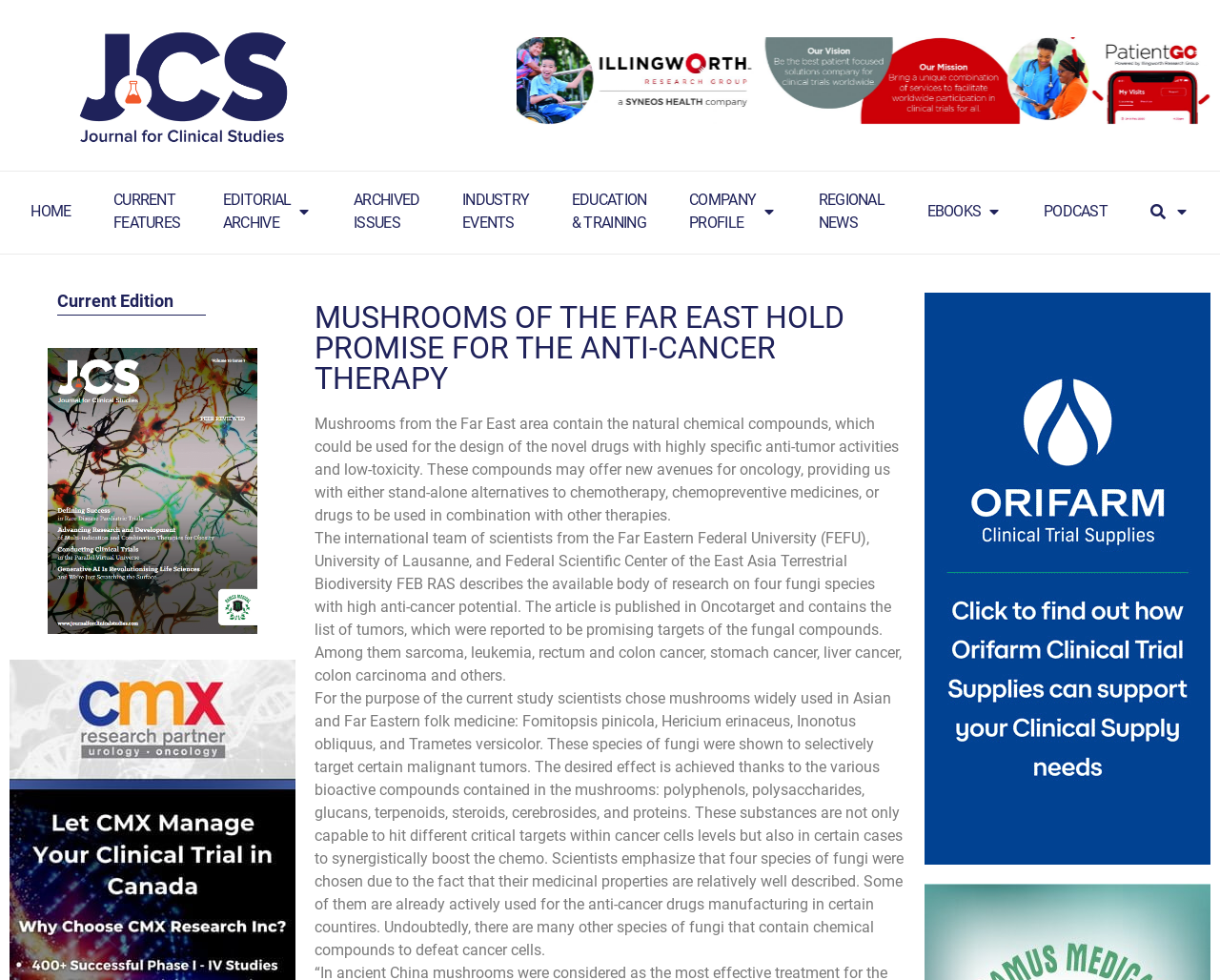Identify the bounding box for the described UI element. Provide the coordinates in (top-left x, top-left y, bottom-right x, bottom-right y) format with values ranging from 0 to 1: CurrentFeatures

[0.093, 0.193, 0.148, 0.239]